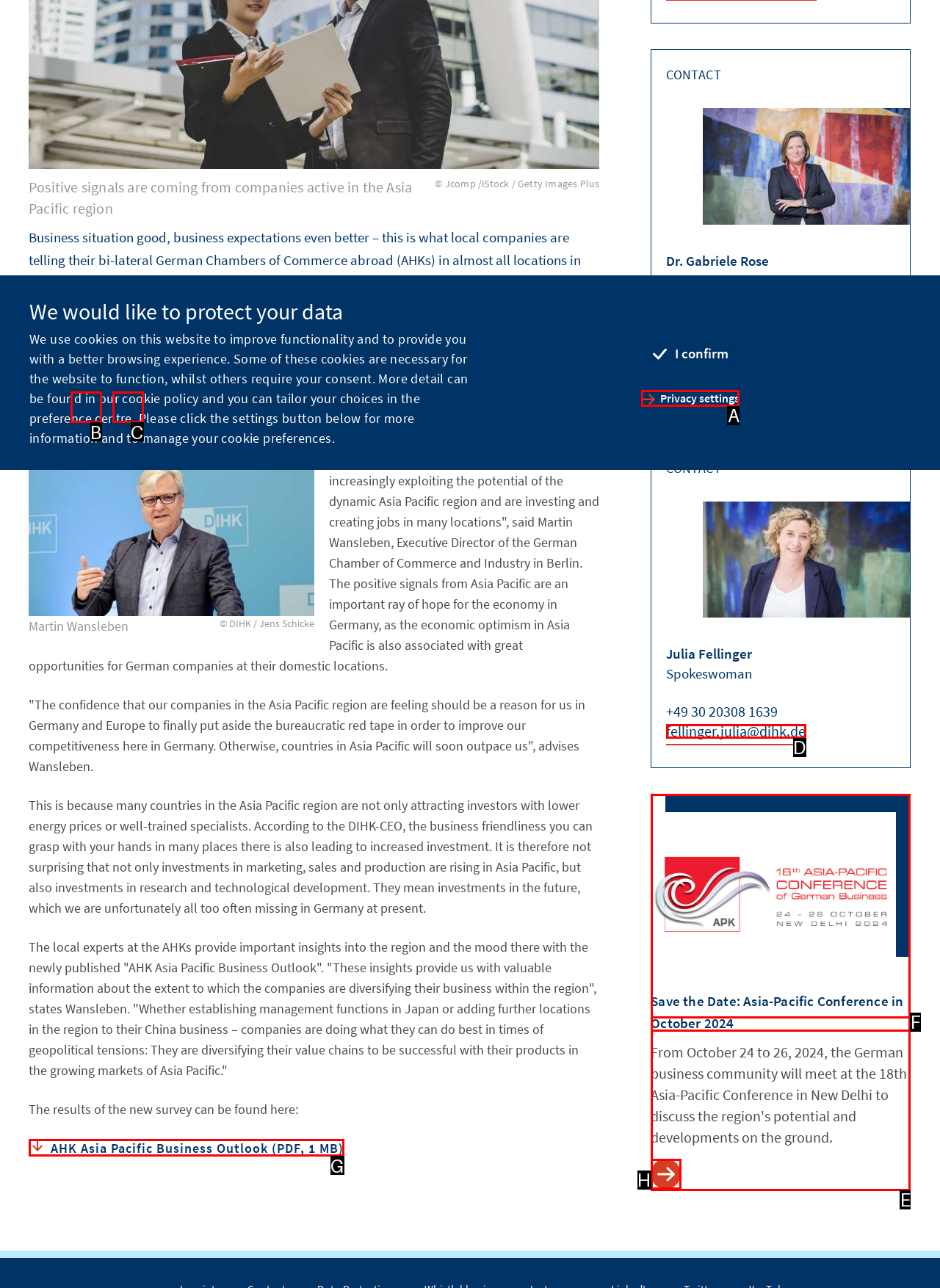From the given options, choose the HTML element that aligns with the description: Privacy settings. Respond with the letter of the selected element.

A